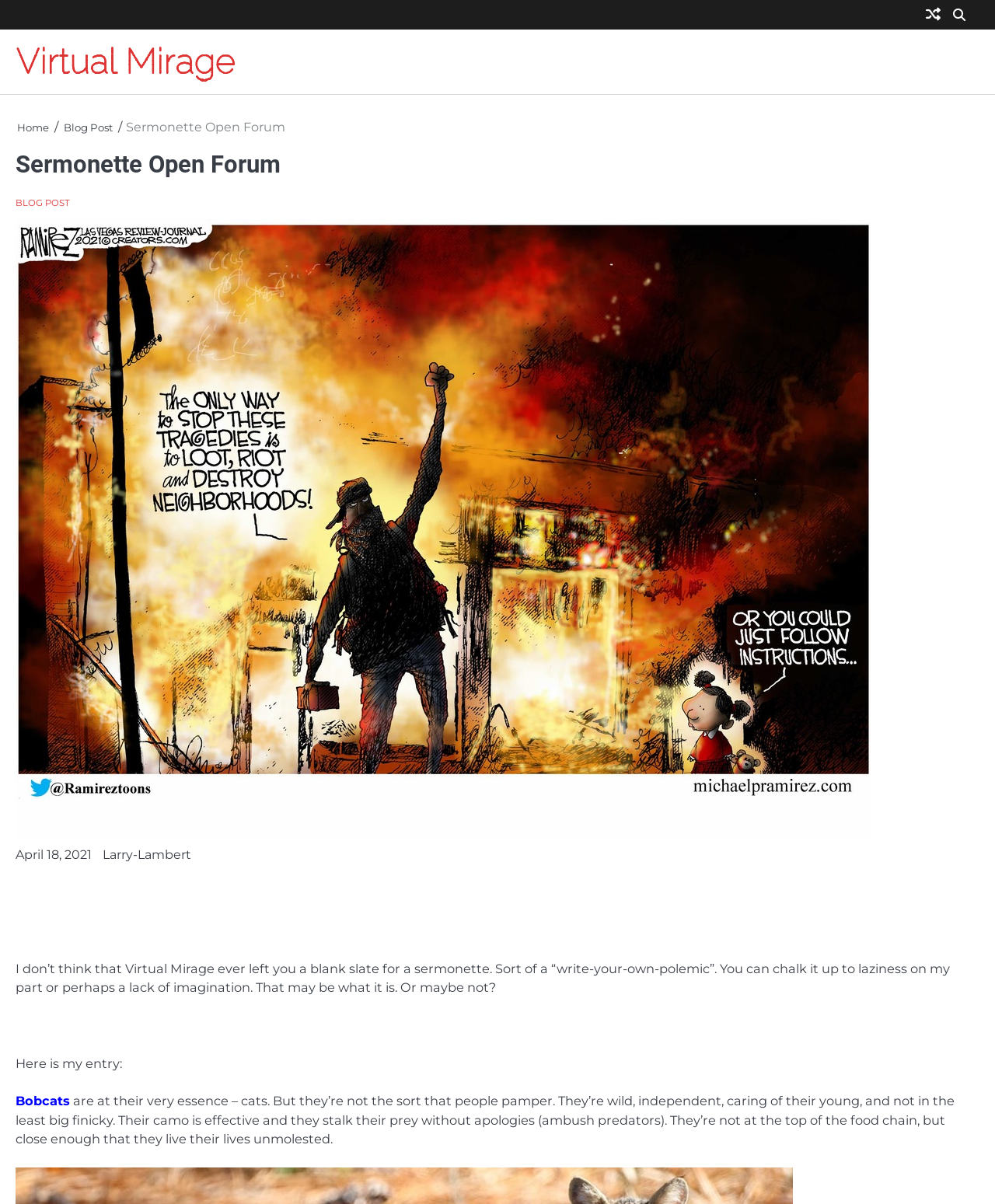What is the topic of the sermonette?
Please use the image to deliver a detailed and complete answer.

I found the answer by reading the static text element that says 'Here is my entry:' followed by 'Bobcats', which suggests that the topic of the sermonette is about bobcats.